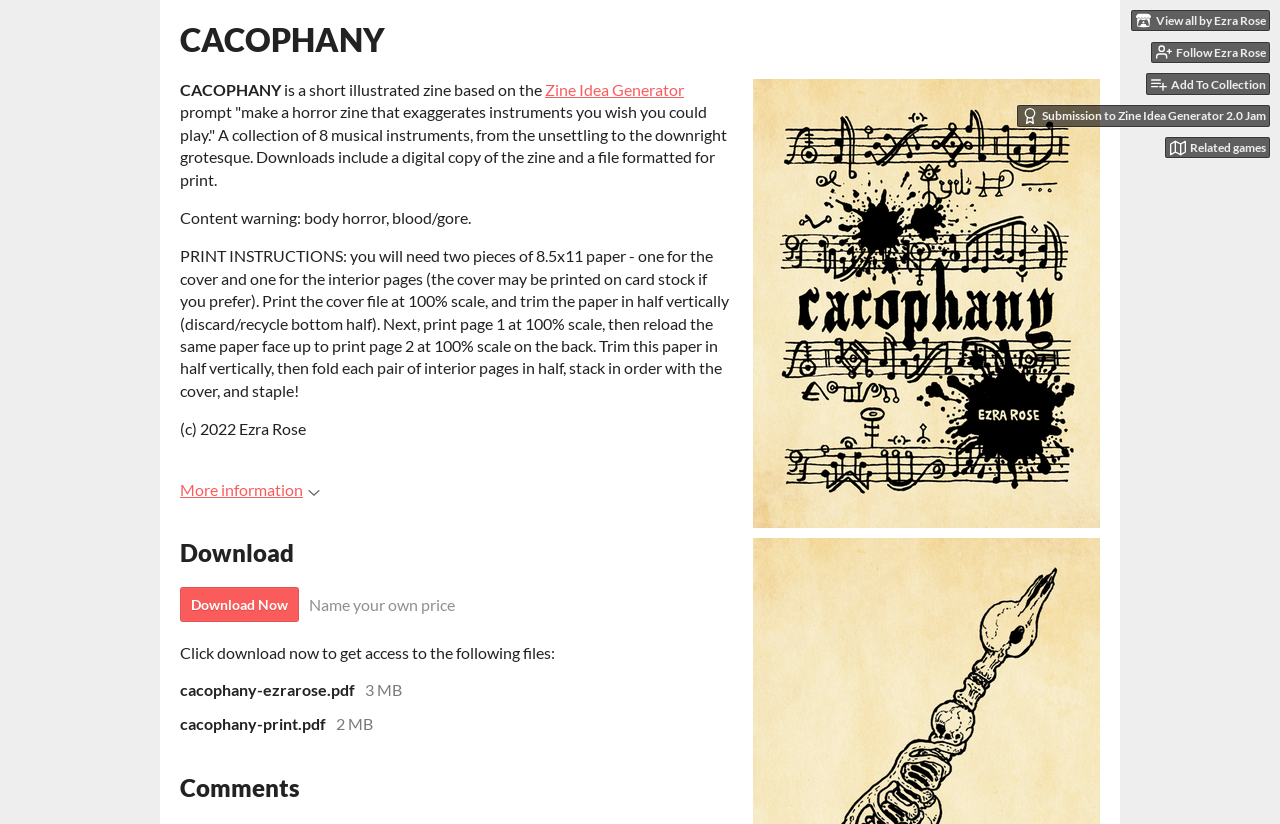Determine the bounding box coordinates for the area you should click to complete the following instruction: "View all works by Ezra Rose".

[0.884, 0.012, 0.992, 0.038]